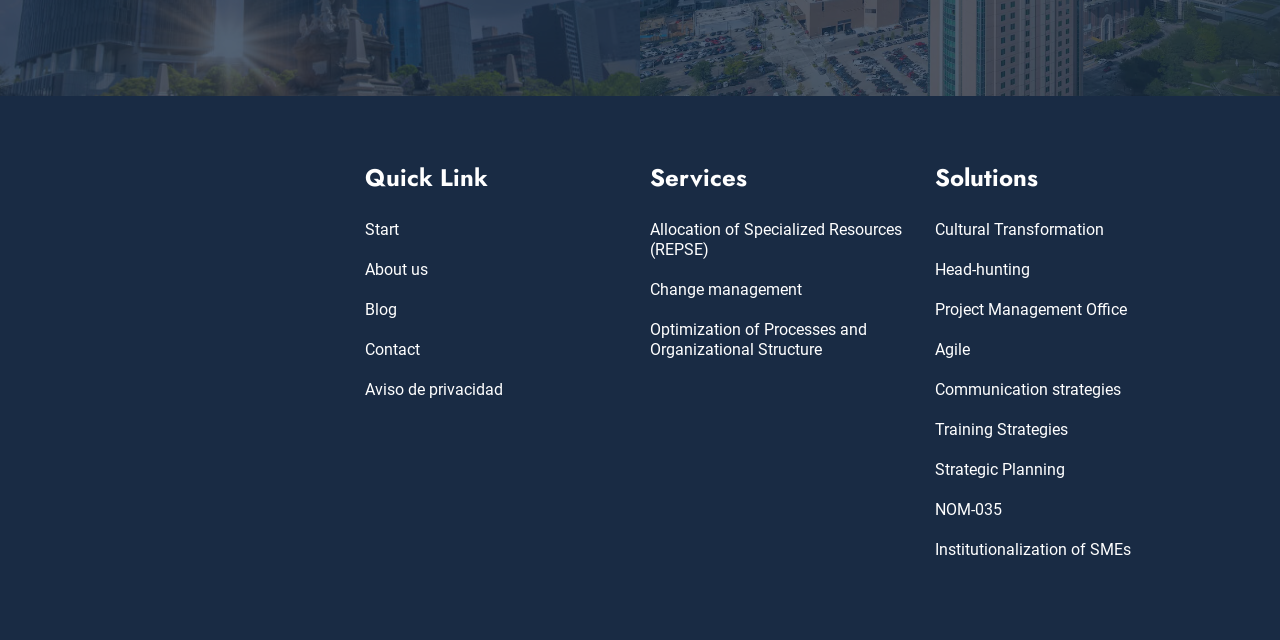What is the last link under 'Services'?
Using the visual information from the image, give a one-word or short-phrase answer.

Optimization of Processes and Organizational Structure